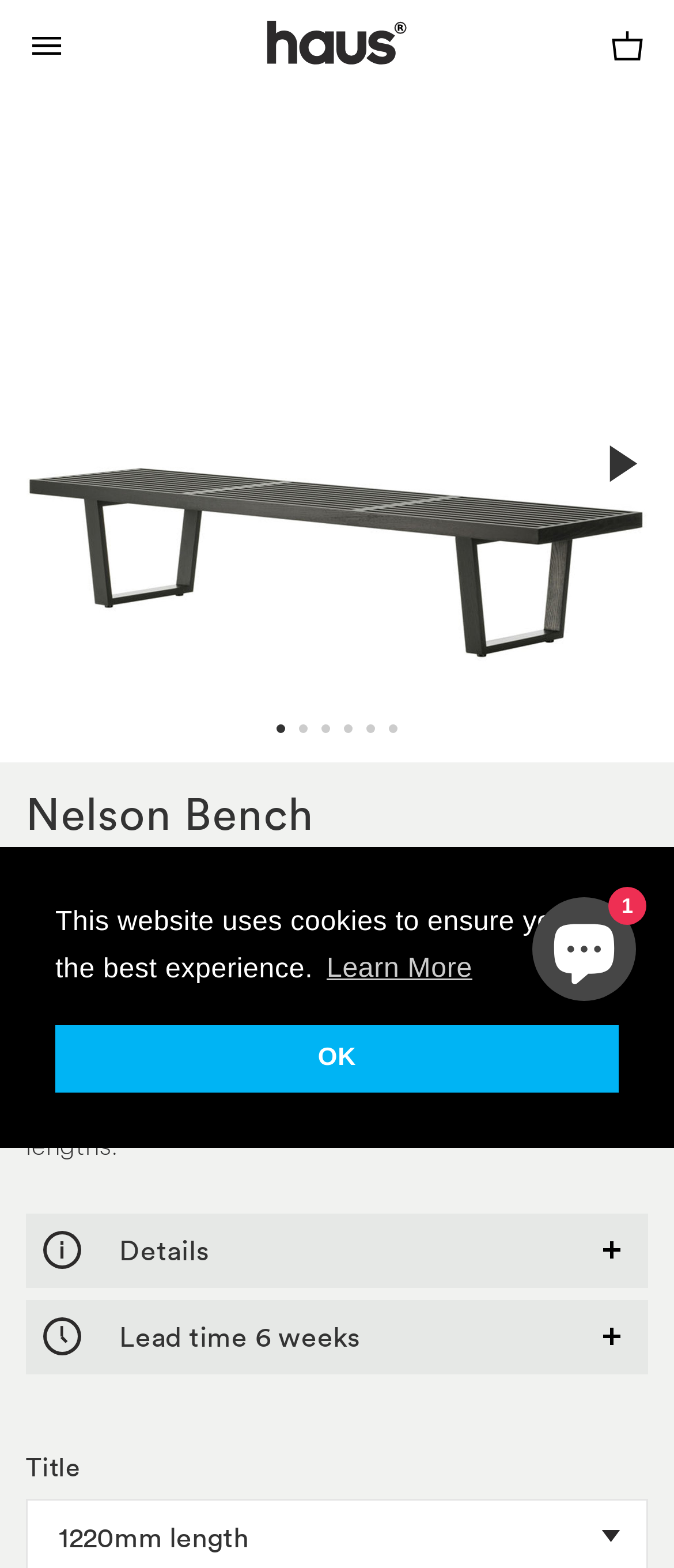Identify the bounding box coordinates of the HTML element based on this description: "Learn More".

[0.476, 0.602, 0.709, 0.636]